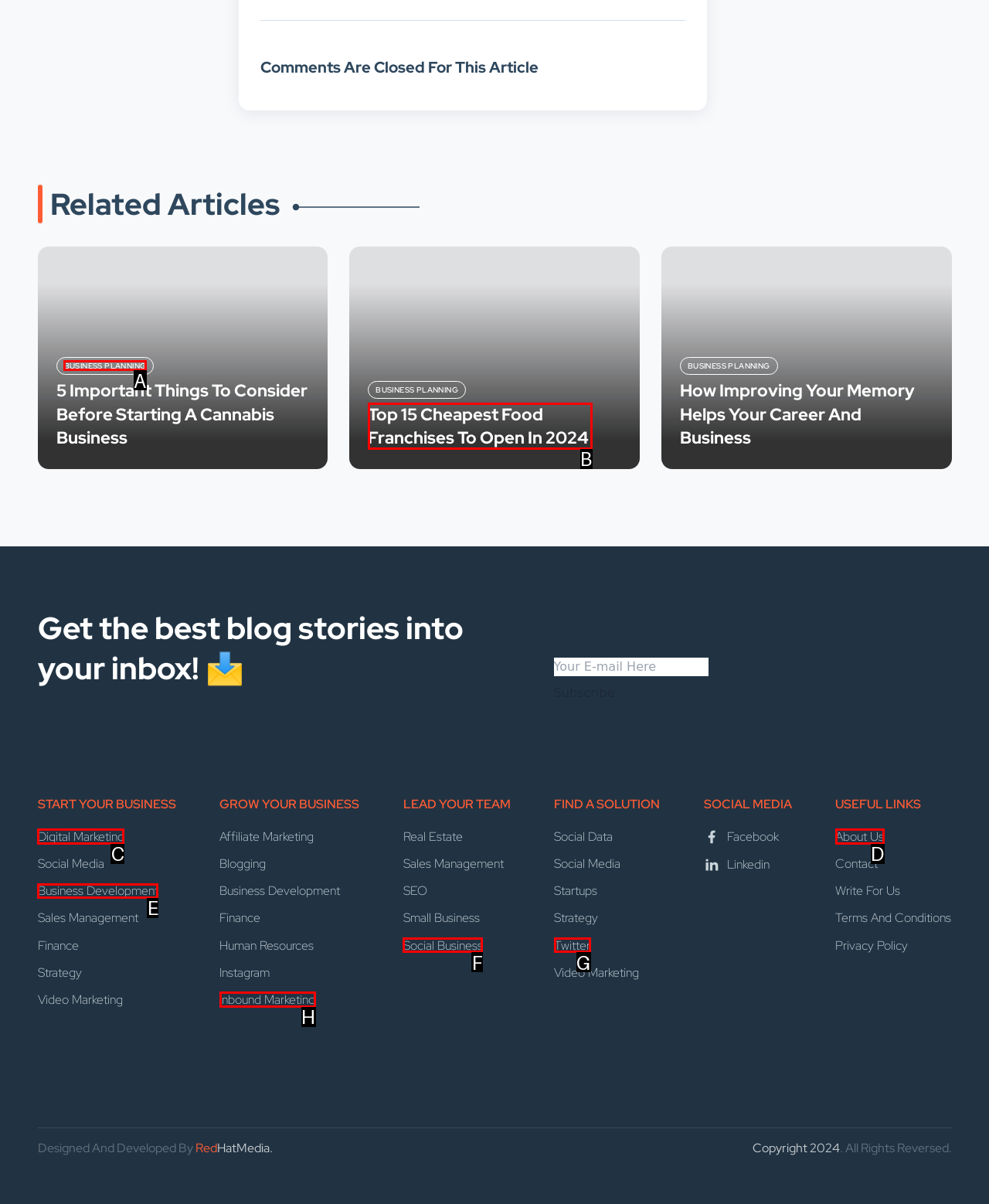Identify the letter of the option that best matches the following description: Business Development. Respond with the letter directly.

E